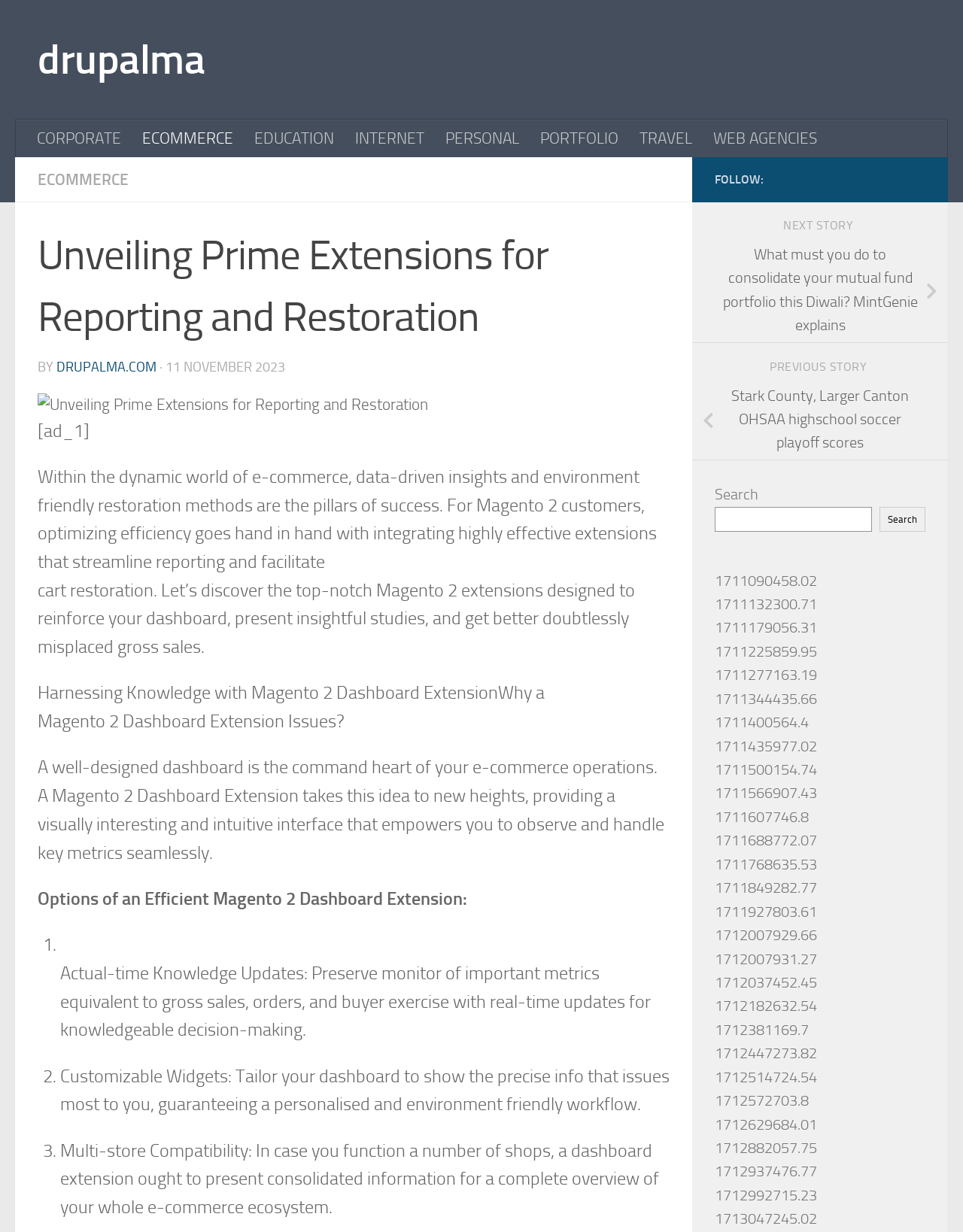Pinpoint the bounding box coordinates of the element you need to click to execute the following instruction: "Follow the website". The bounding box should be represented by four float numbers between 0 and 1, in the format [left, top, right, bottom].

[0.742, 0.14, 0.793, 0.151]